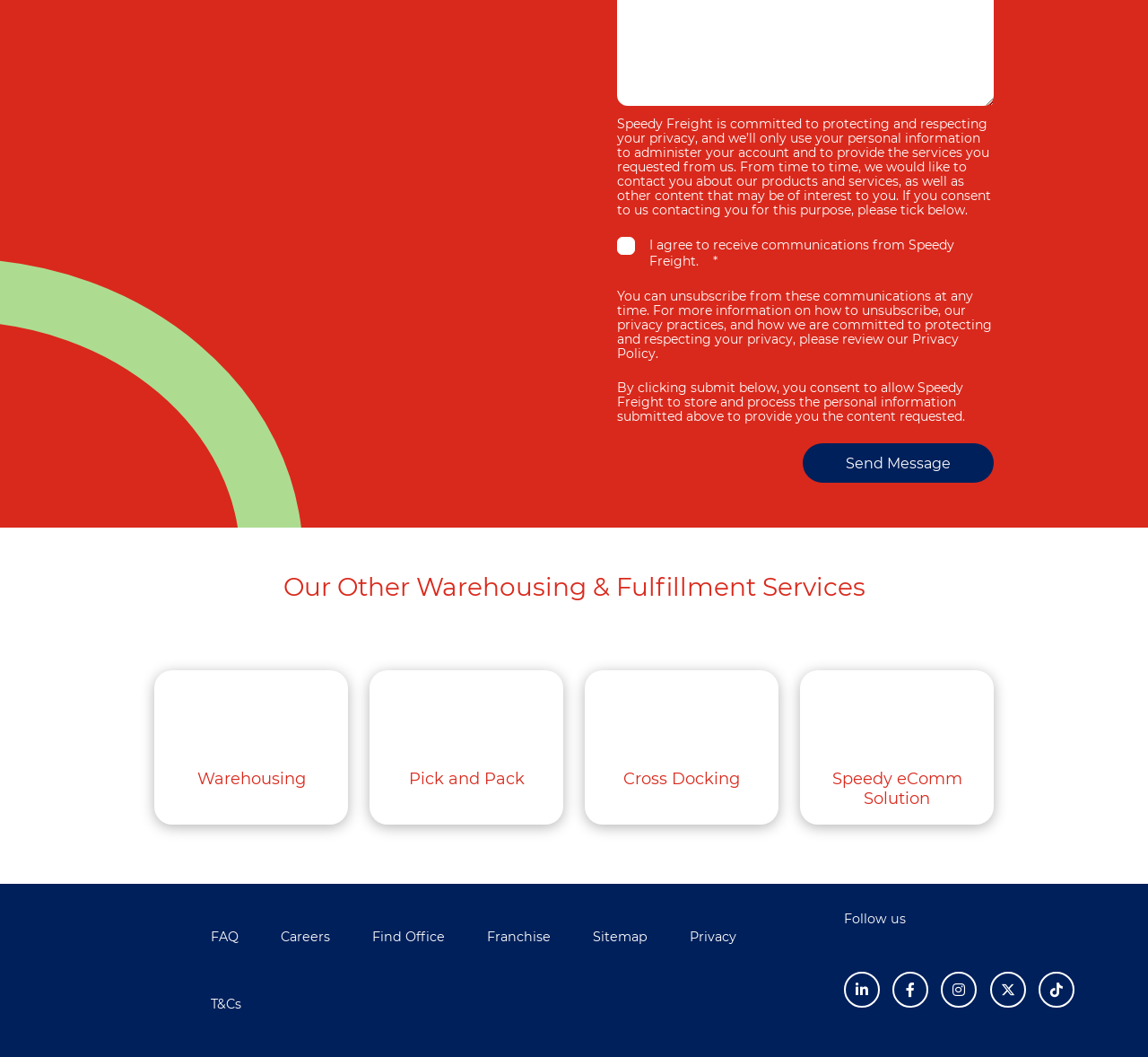Observe the image and answer the following question in detail: What is the purpose of the checkbox?

The checkbox is labeled 'I agree to receive communications from Speedy Freight.' and is unchecked by default, indicating that the user needs to opt-in to receive communications from Speedy Freight.